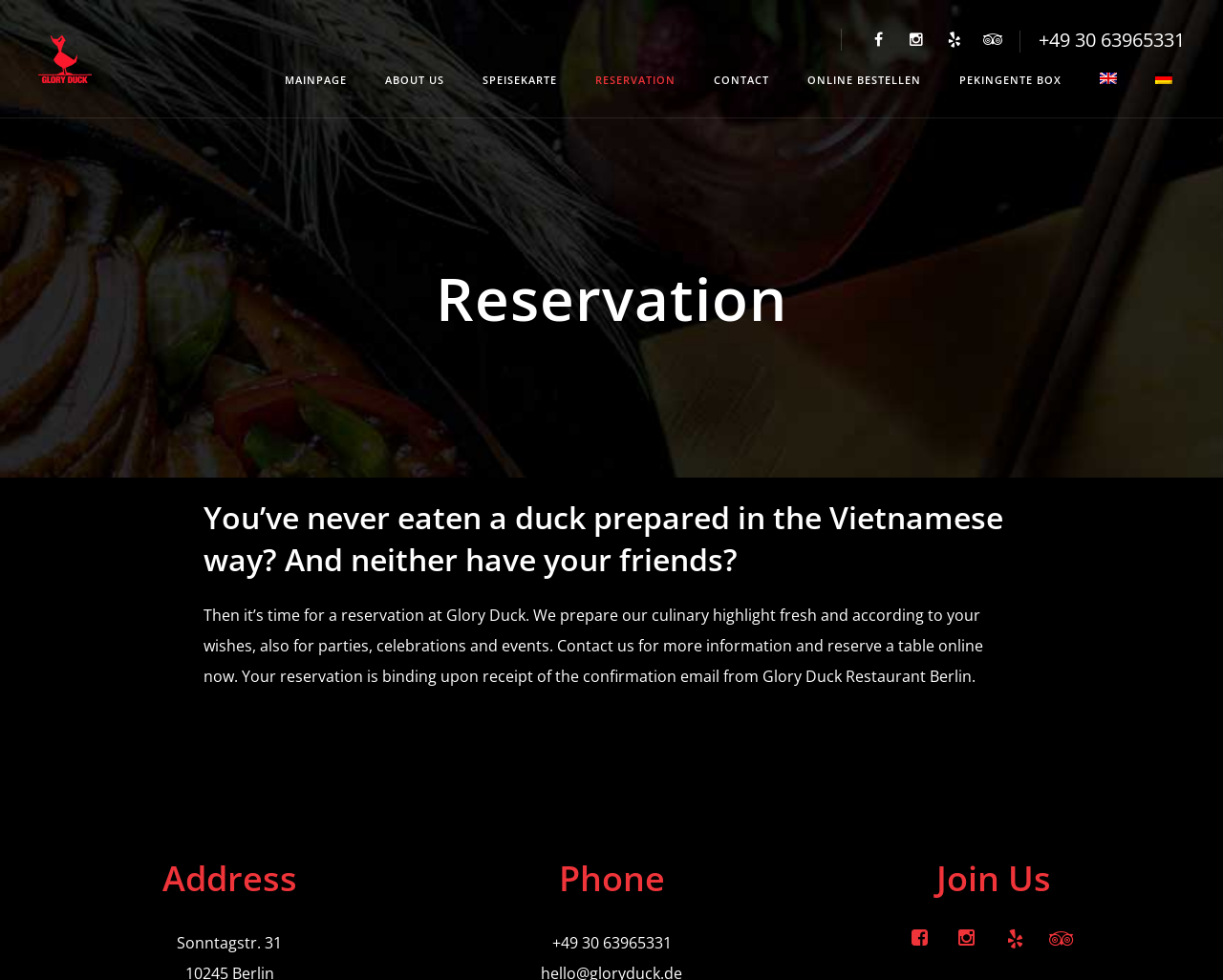What is the address of Glory Duck Restaurant?
Give a one-word or short-phrase answer derived from the screenshot.

Sonntagstr. 31